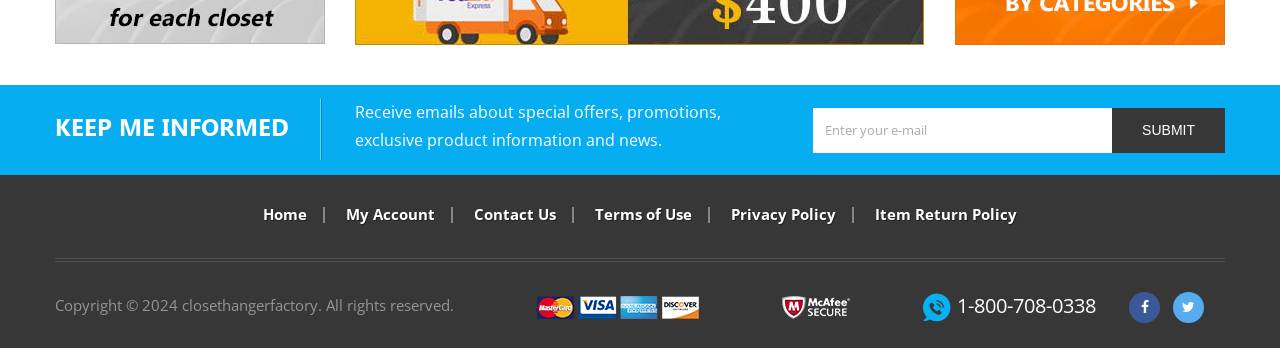From the webpage screenshot, identify the region described by SUBMIT. Provide the bounding box coordinates as (top-left x, top-left y, bottom-right x, bottom-right y), with each value being a floating point number between 0 and 1.

[0.869, 0.31, 0.957, 0.44]